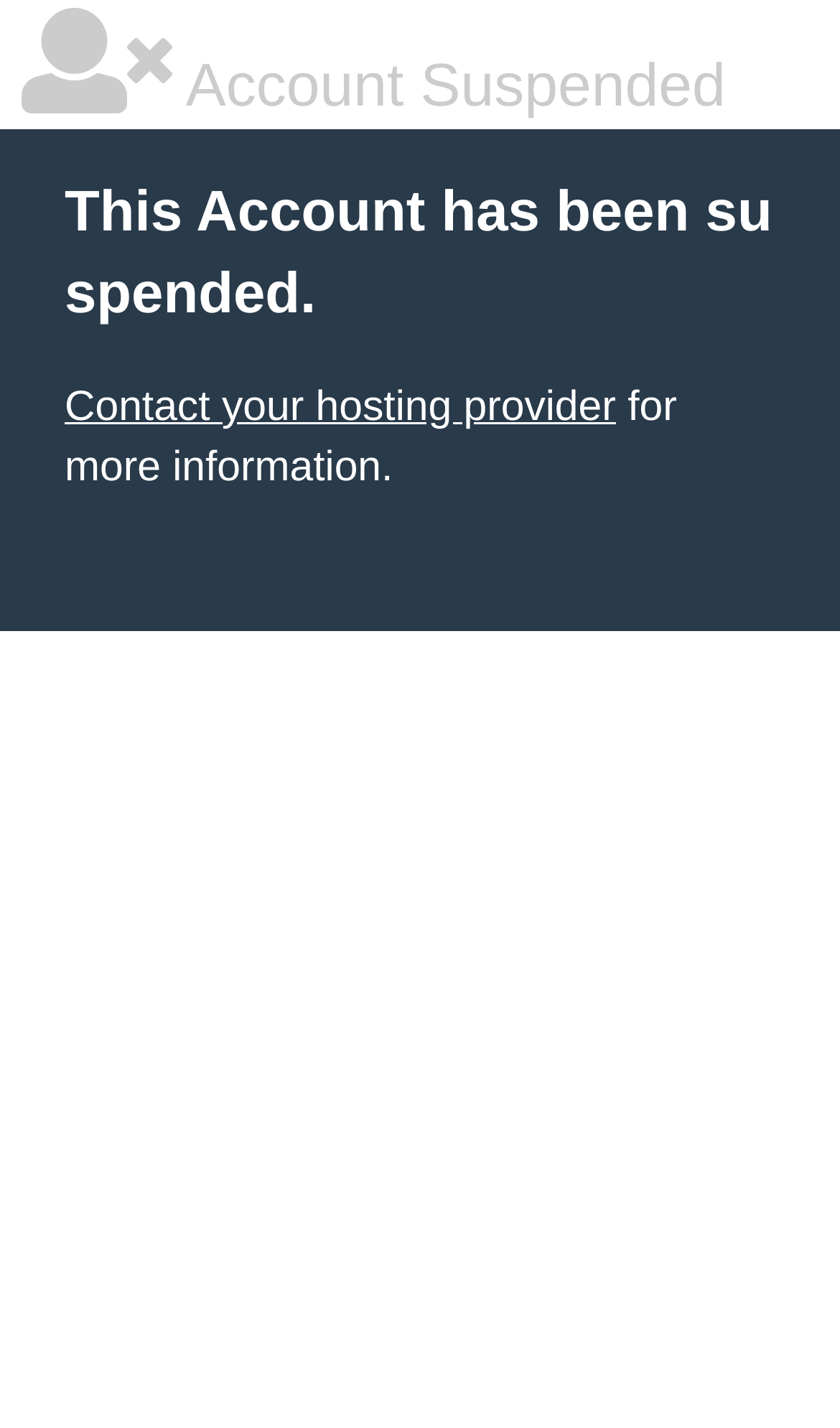Locate the UI element described as follows: "Contact your hosting provider". Return the bounding box coordinates as four float numbers between 0 and 1 in the order [left, top, right, bottom].

[0.077, 0.268, 0.733, 0.302]